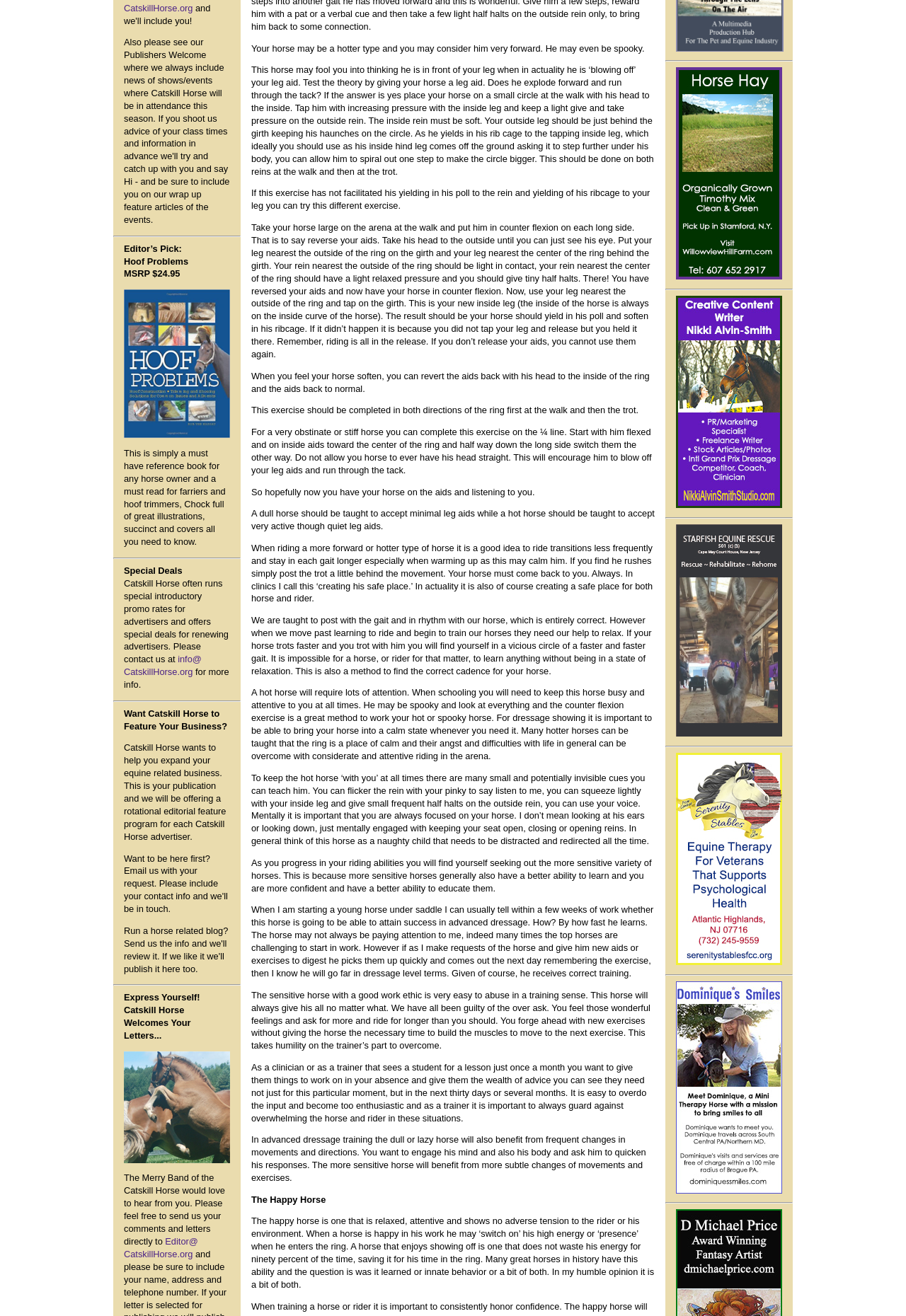Please identify the bounding box coordinates of the area that needs to be clicked to follow this instruction: "Read letters to the editor".

[0.137, 0.799, 0.254, 0.884]